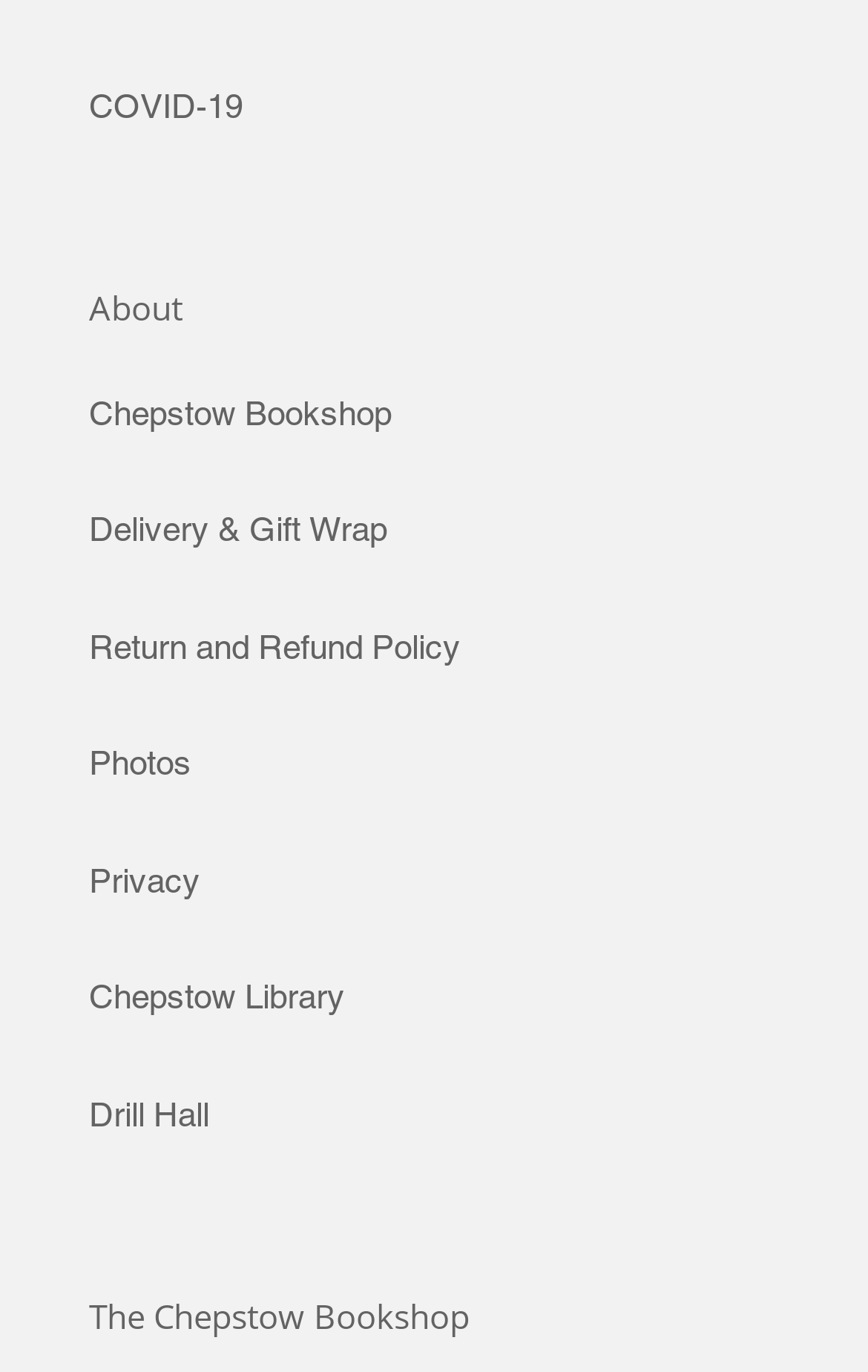What is the name of the bookshop?
Carefully analyze the image and provide a thorough answer to the question.

The name of the bookshop can be found in the link 'Chepstow Bookshop' which is located at the top of the webpage, with a bounding box of [0.103, 0.287, 0.451, 0.315].